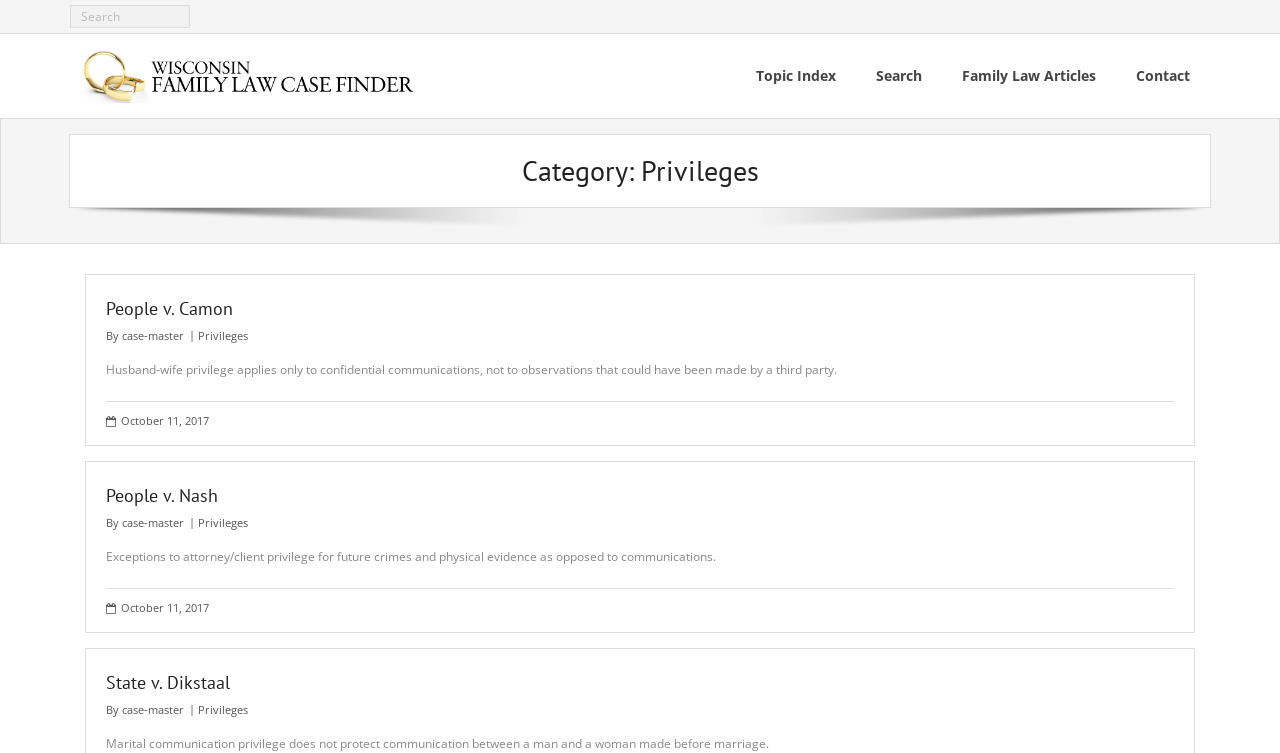Pinpoint the bounding box coordinates of the element to be clicked to execute the instruction: "Check the date of People v. Nash case".

[0.095, 0.548, 0.163, 0.568]